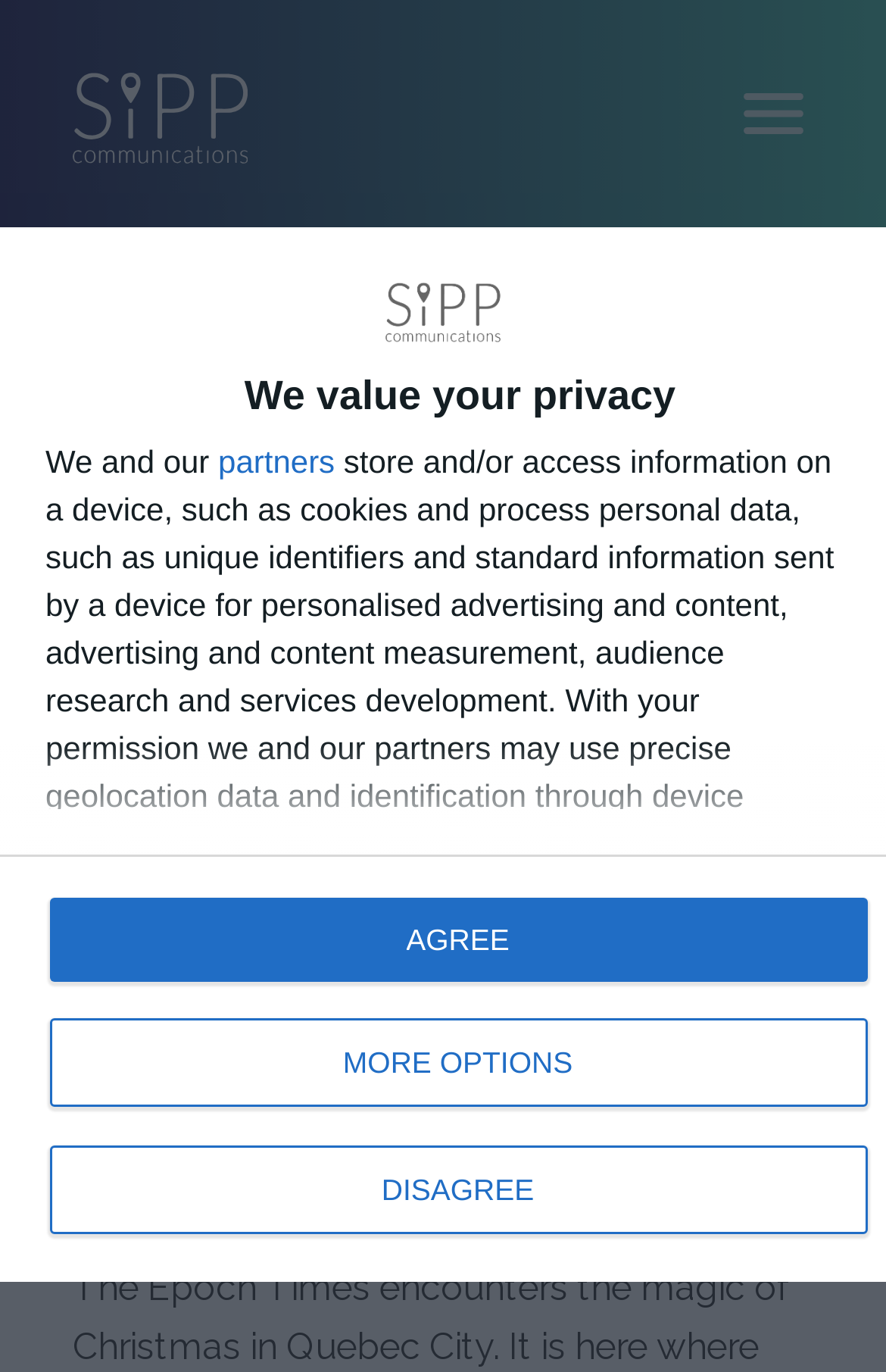What is the source of the photo? Observe the screenshot and provide a one-word or short phrase answer.

Pexels